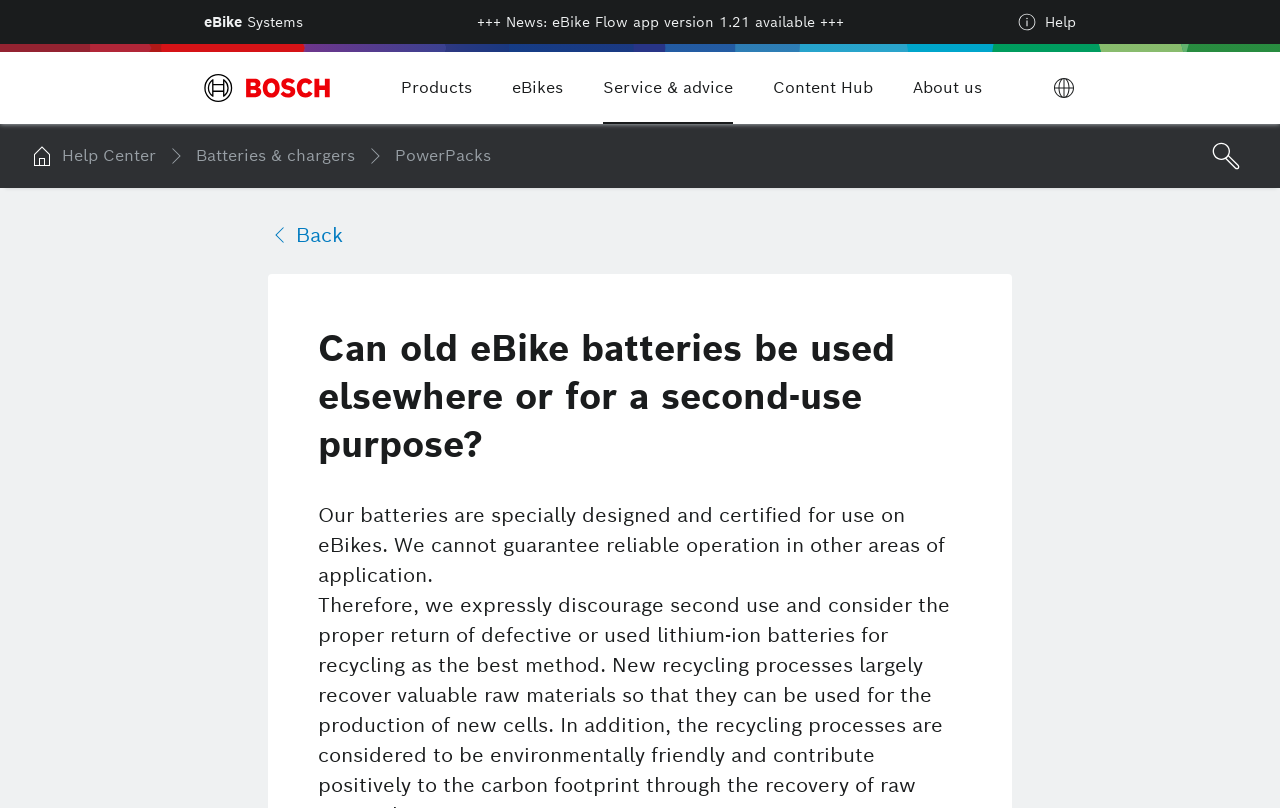Determine the bounding box coordinates of the clickable area required to perform the following instruction: "Change language". The coordinates should be represented as four float numbers between 0 and 1: [left, top, right, bottom].

[0.822, 0.094, 0.841, 0.124]